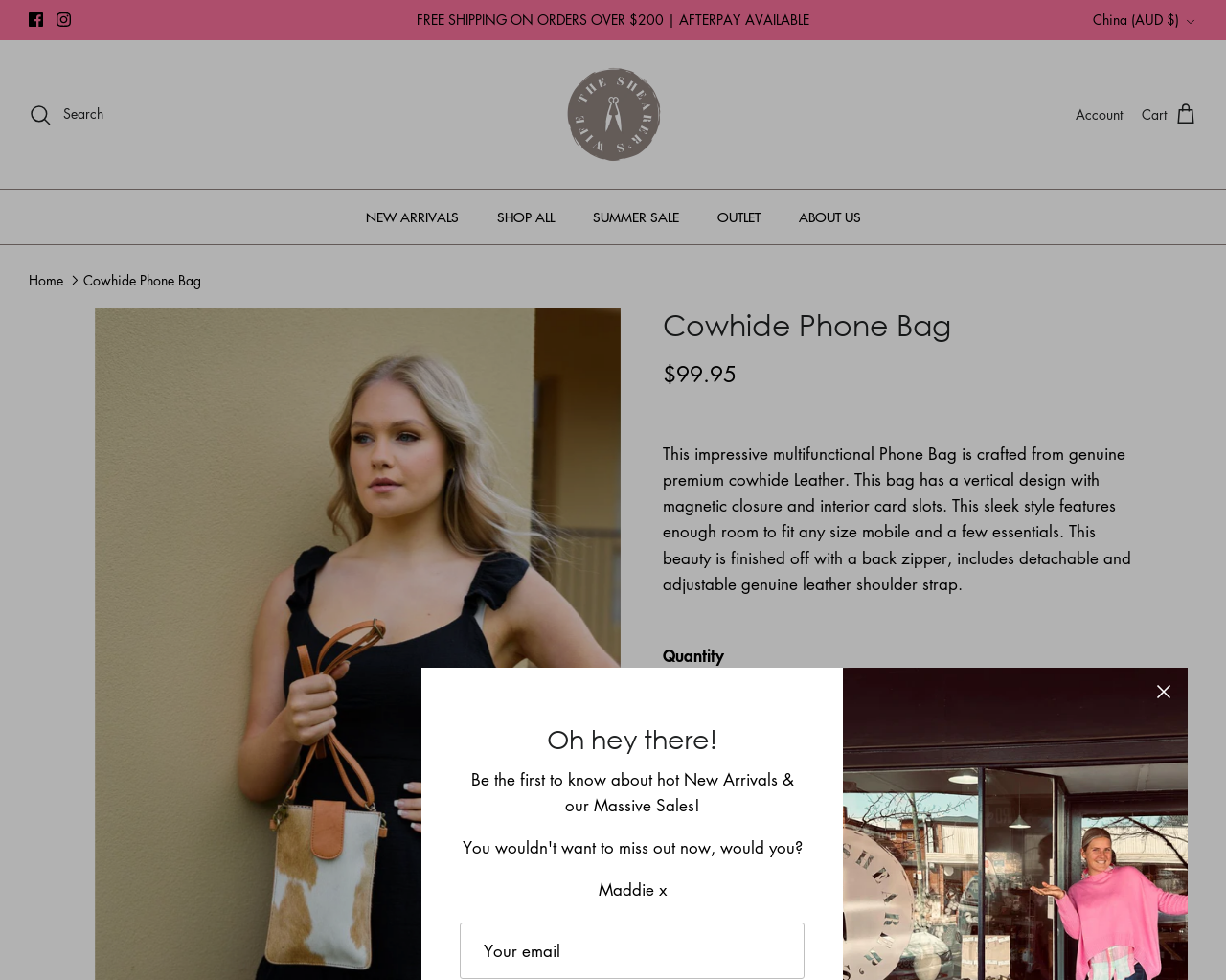Could you find the bounding box coordinates of the clickable area to complete this instruction: "Enter email address"?

[0.375, 0.941, 0.656, 0.999]